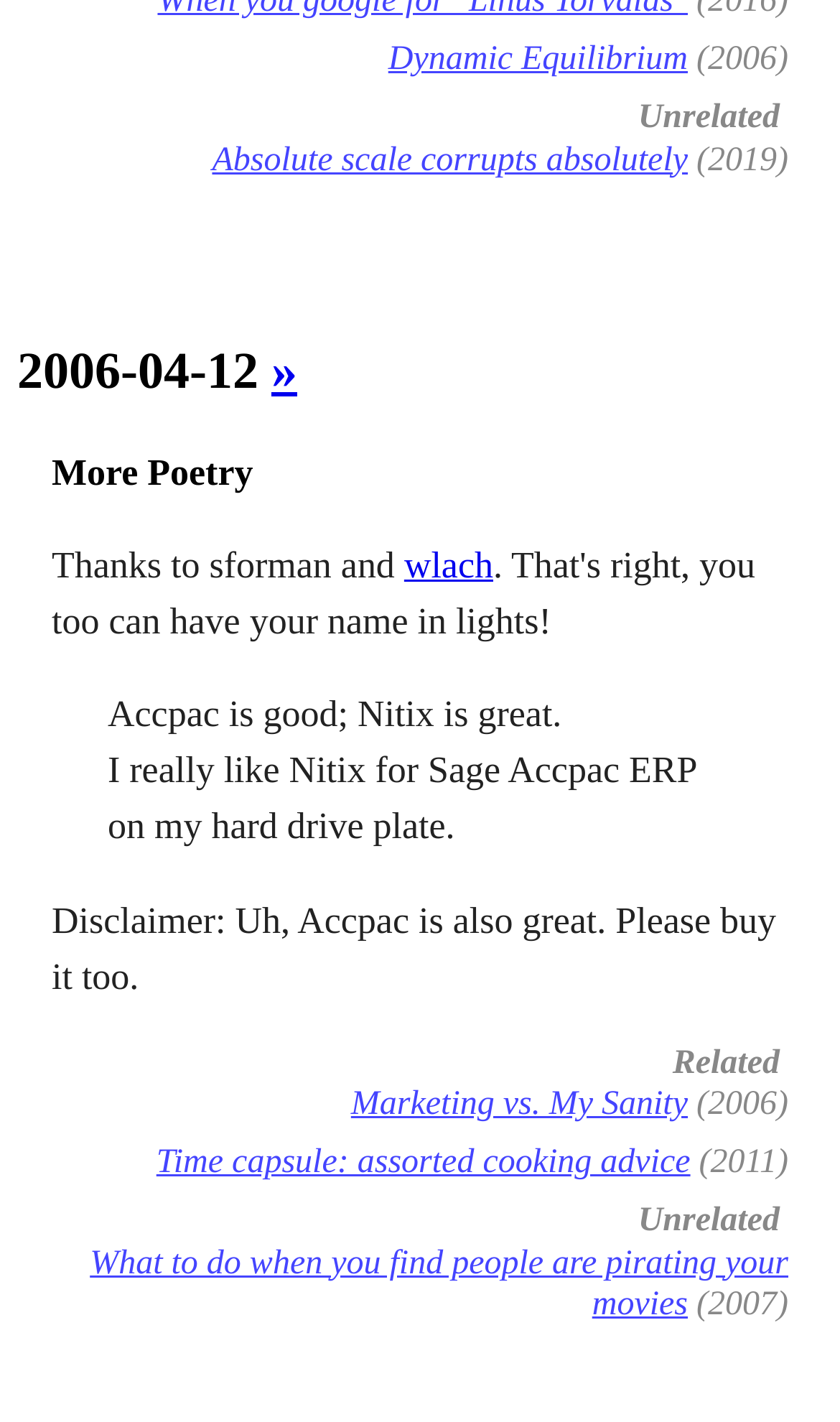Please find the bounding box for the following UI element description. Provide the coordinates in (top-left x, top-left y, bottom-right x, bottom-right y) format, with values between 0 and 1: 2006-04-12

[0.021, 0.242, 0.323, 0.281]